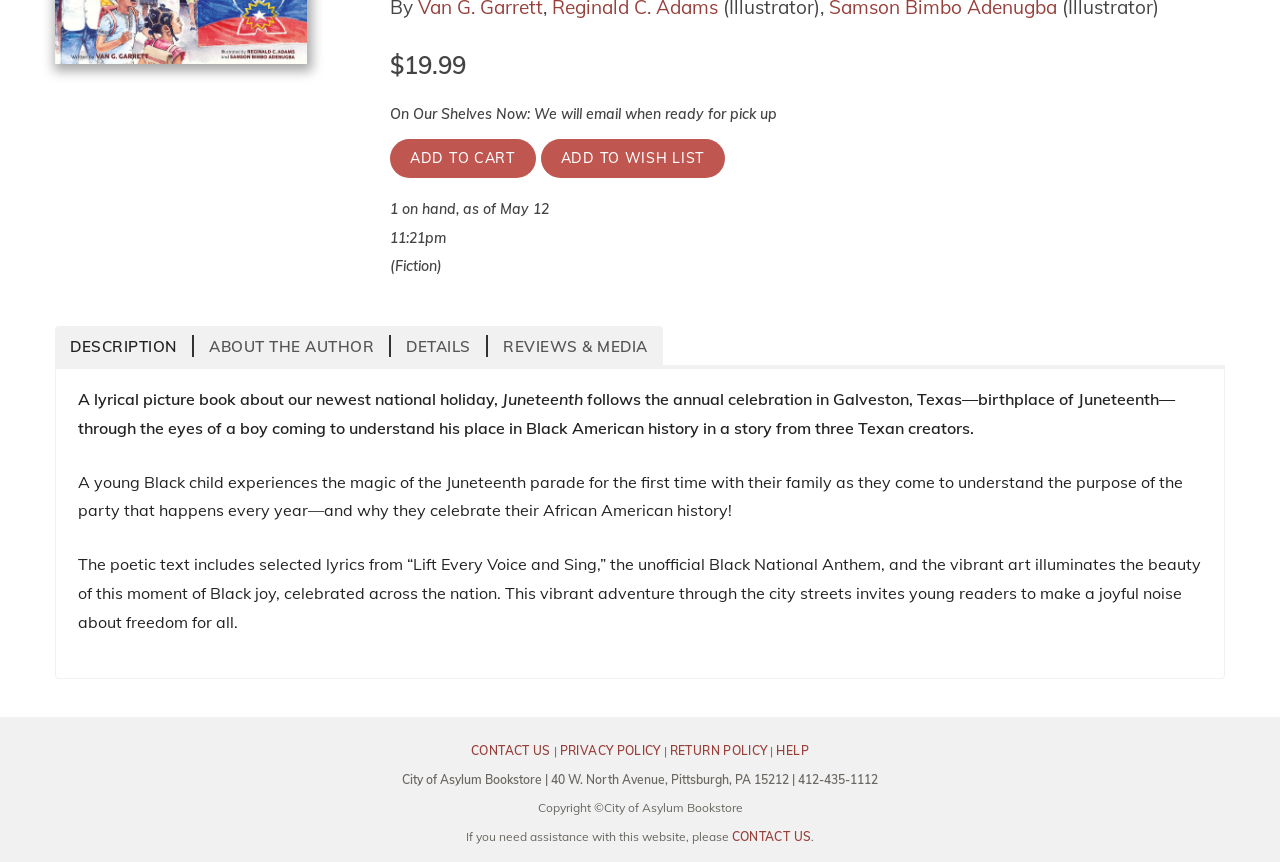Bounding box coordinates should be provided in the format (top-left x, top-left y, bottom-right x, bottom-right y) with all values between 0 and 1. Identify the bounding box for this UI element: Details

[0.306, 0.389, 0.381, 0.414]